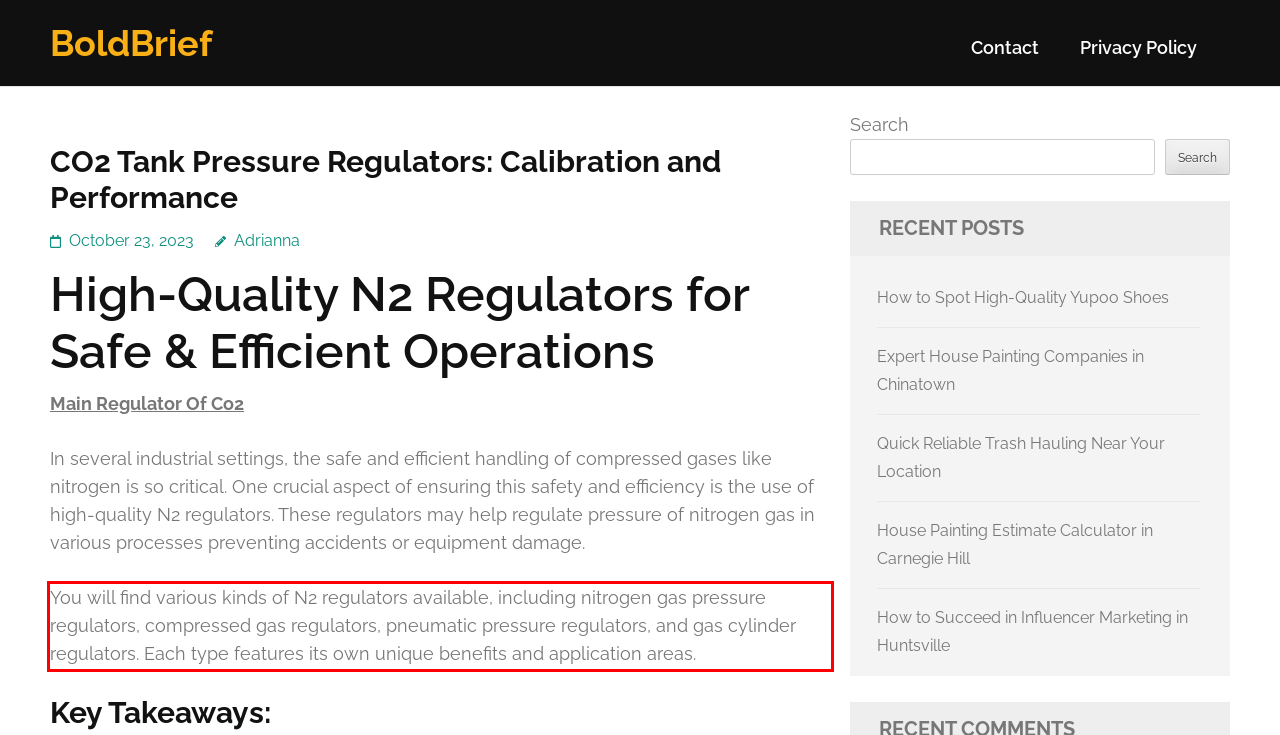View the screenshot of the webpage and identify the UI element surrounded by a red bounding box. Extract the text contained within this red bounding box.

You will find various kinds of N2 regulators available, including nitrogen gas pressure regulators, compressed gas regulators, pneumatic pressure regulators, and gas cylinder regulators. Each type features its own unique benefits and application areas.